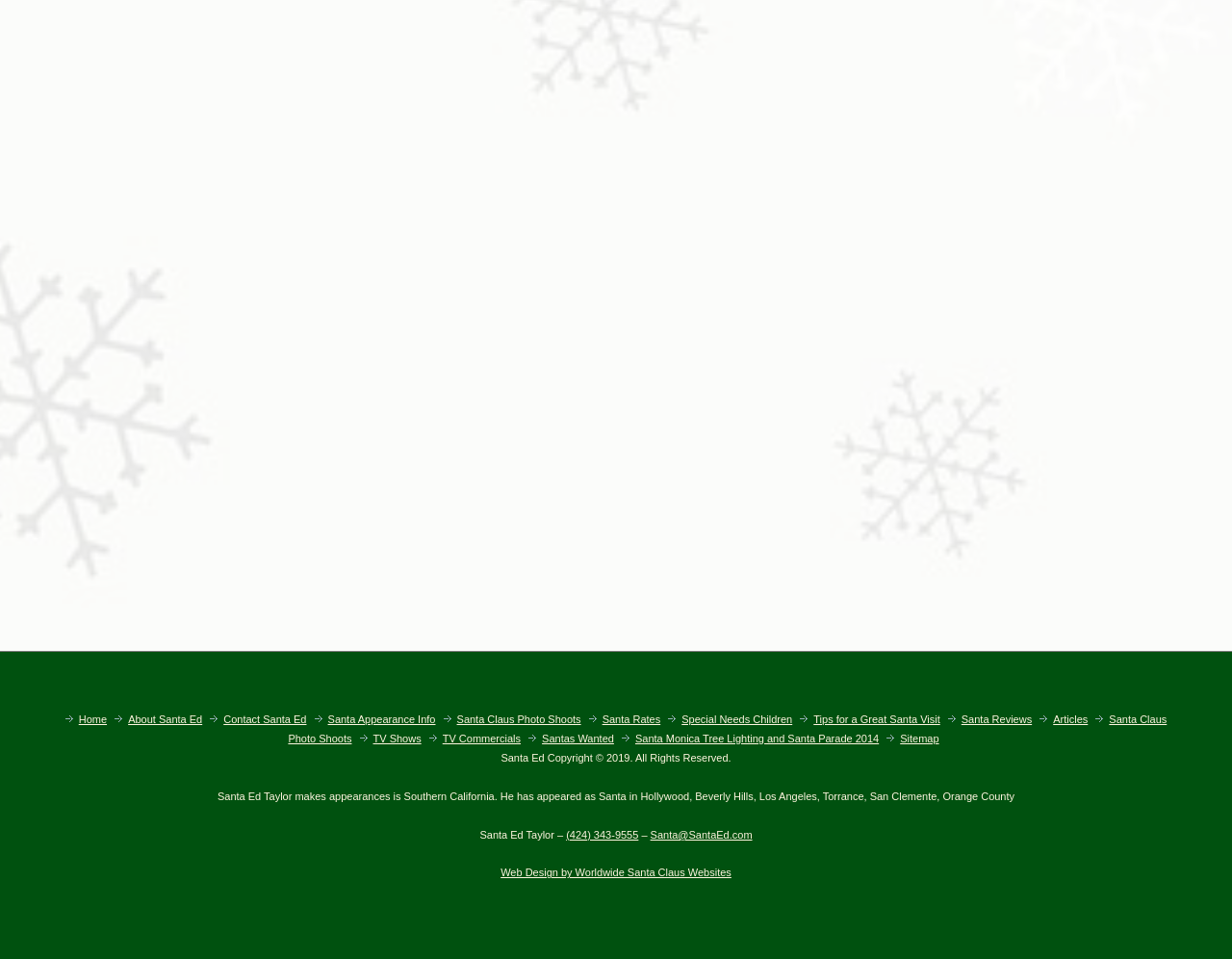Please specify the bounding box coordinates of the region to click in order to perform the following instruction: "Visit the Worldwide Santa Claus Network".

[0.781, 0.159, 0.922, 0.176]